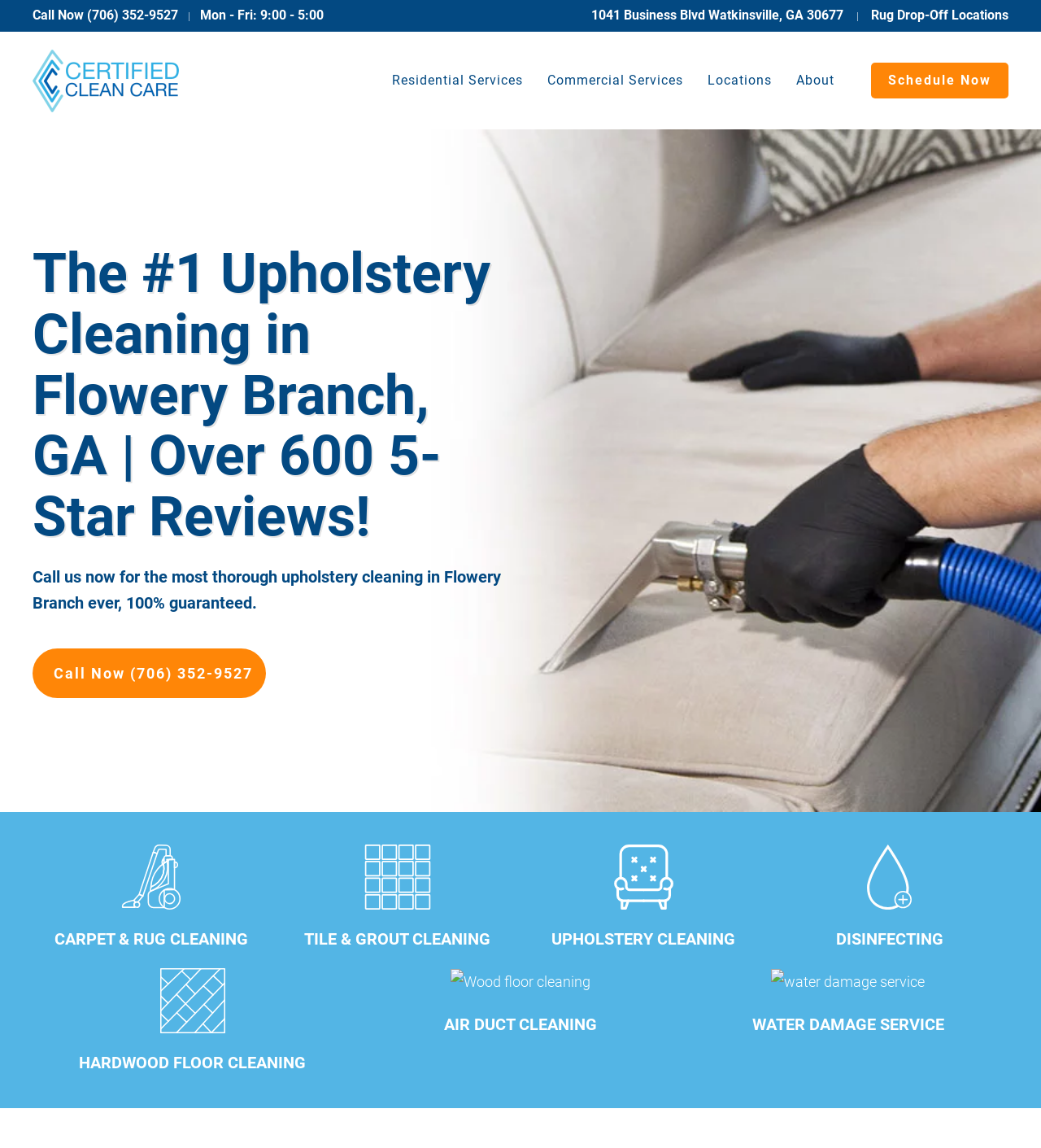Using the provided description: "About Us", find the bounding box coordinates of the corresponding UI element. The output should be four float numbers between 0 and 1, in the format [left, top, right, bottom].

None